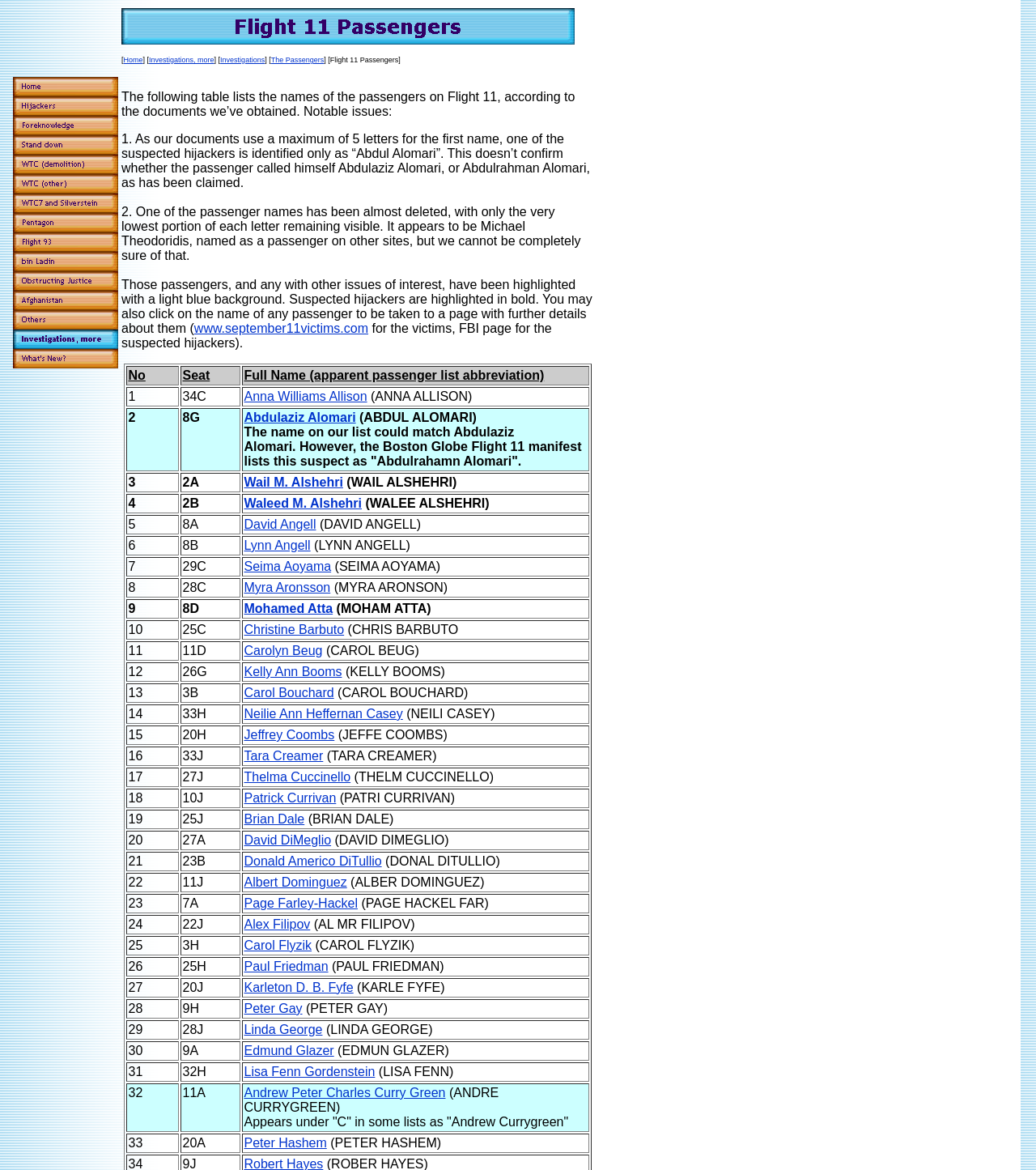Describe the webpage meticulously, covering all significant aspects.

The webpage is about Flight 11 Passengers, and it has a layout with multiple tables and rows. At the top, there is a table with two rows, where the first row has two empty cells, and the second row has a cell with a long text describing various topics related to 9/11, including hijackers, foreknowledge, and investigations. This text is accompanied by a table with 17 rows, each containing a link and an image, arranged vertically. The links are labeled with topics such as "Home", "Hijackers", "Foreknowledge", and "What's New?", among others.

Below this table, there is another table with two rows, where the first row has two empty cells, and the second row has a cell with the title "Flight 11 Passengers" and an image. This title is centered and appears to be the main heading of the webpage.

The overall structure of the webpage is organized, with clear headings and concise text, making it easy to navigate and understand the content.